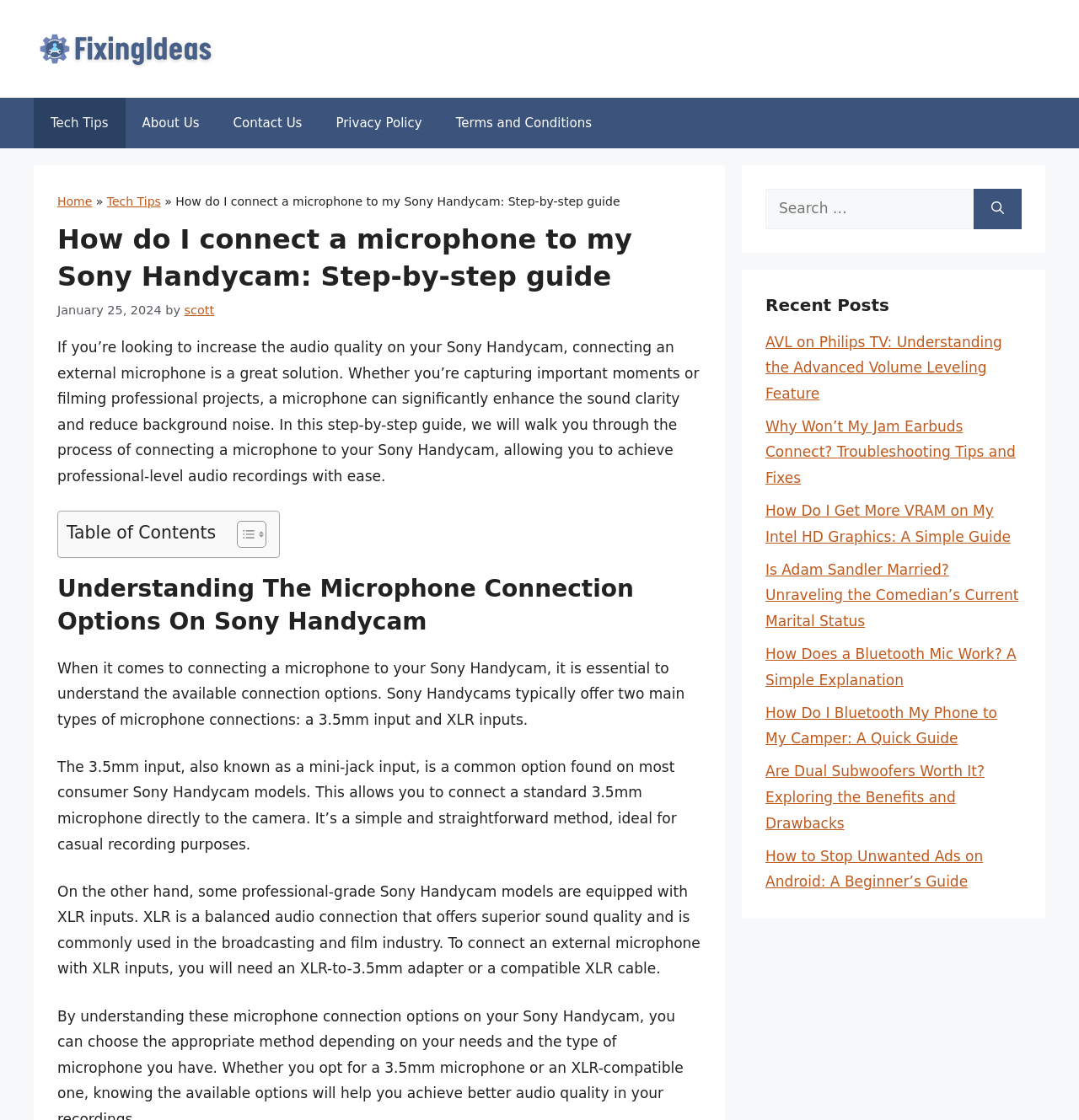Identify the bounding box of the HTML element described as: "Terms and Conditions".

[0.407, 0.087, 0.564, 0.132]